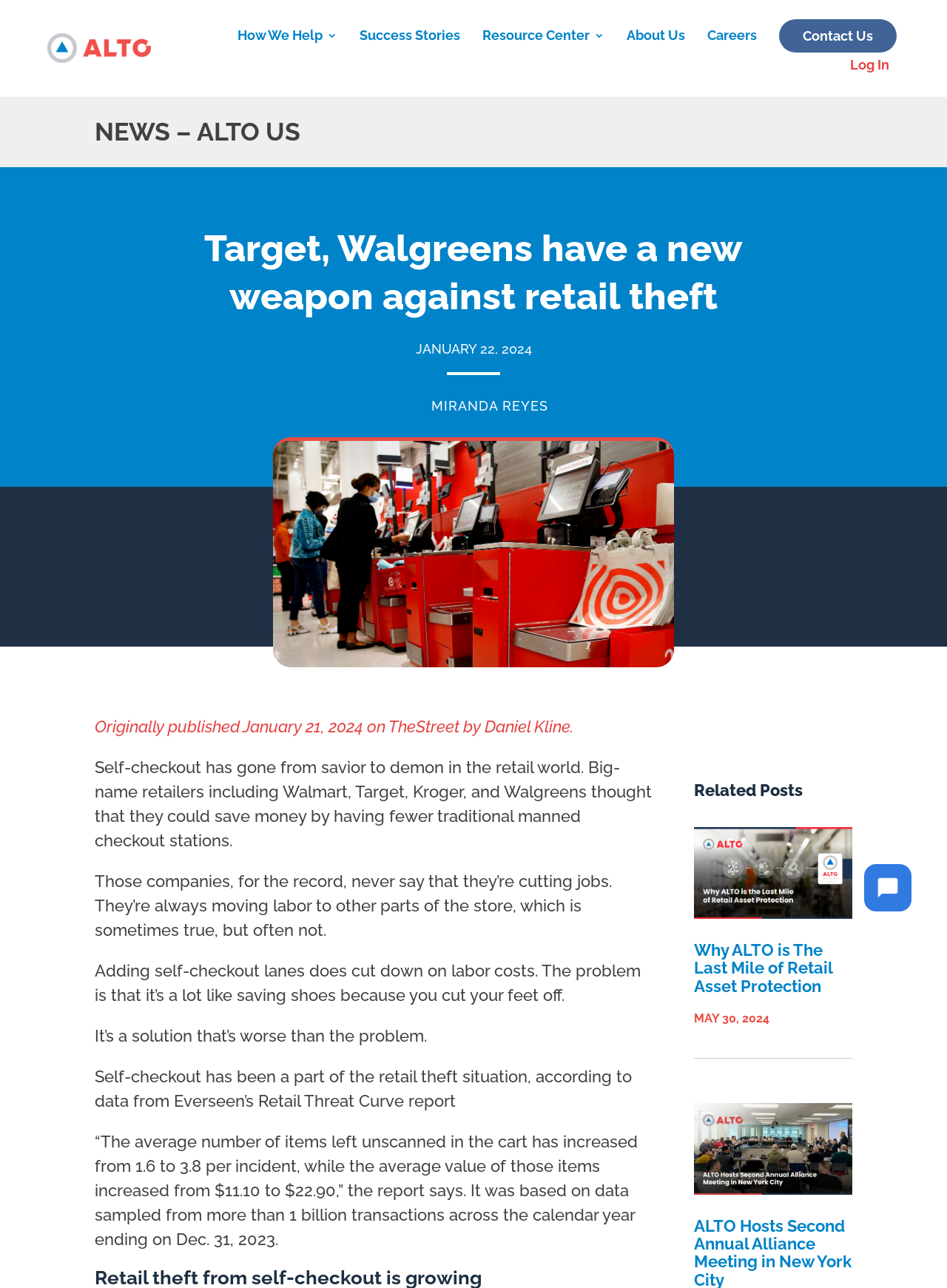Please find the bounding box coordinates of the element that you should click to achieve the following instruction: "Click on the 'How We Help' link". The coordinates should be presented as four float numbers between 0 and 1: [left, top, right, bottom].

[0.251, 0.024, 0.356, 0.032]